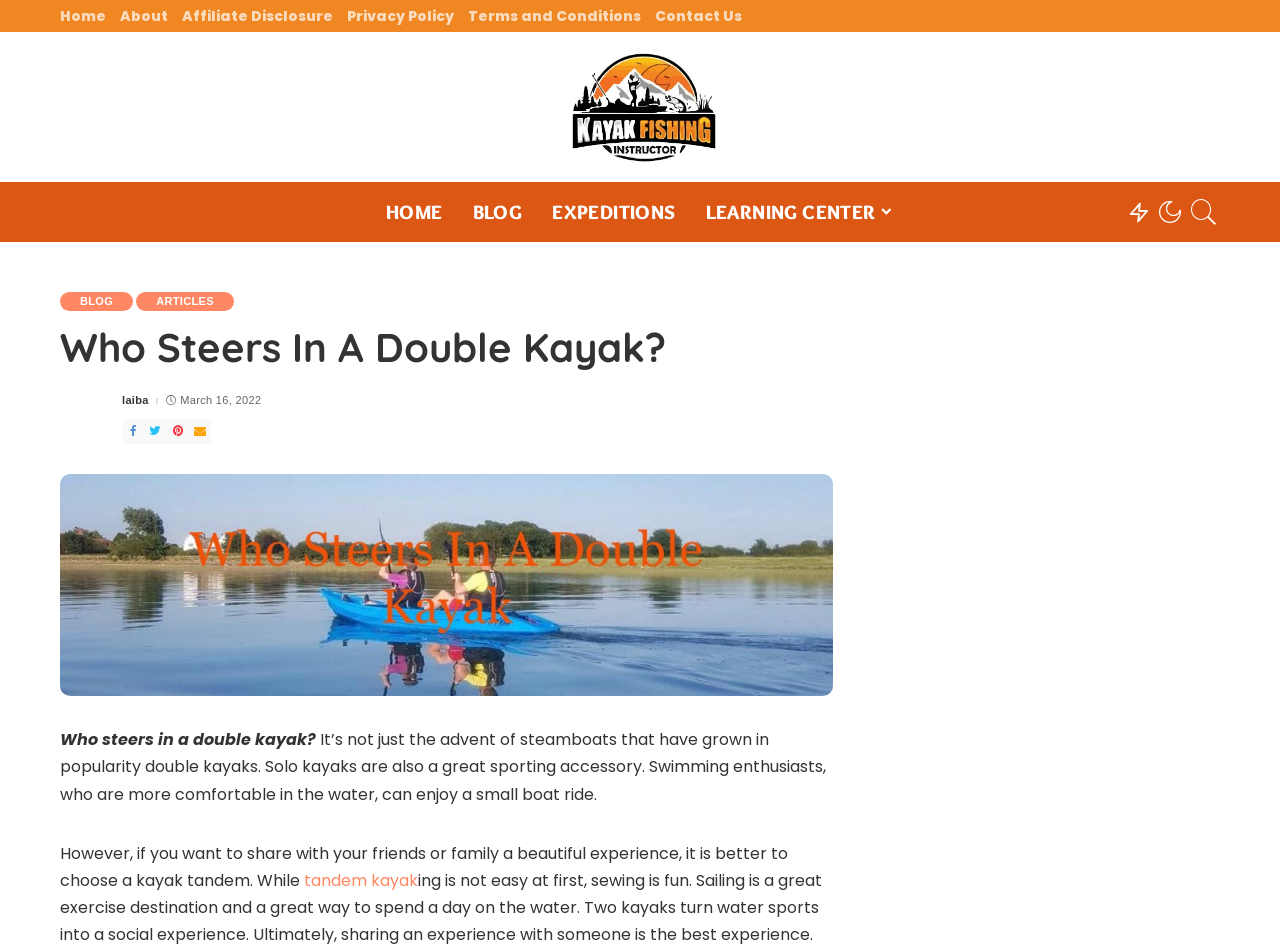Extract the bounding box coordinates of the UI element described by: "Privacy Policy". The coordinates should include four float numbers ranging from 0 to 1, e.g., [left, top, right, bottom].

[0.266, 0.007, 0.36, 0.026]